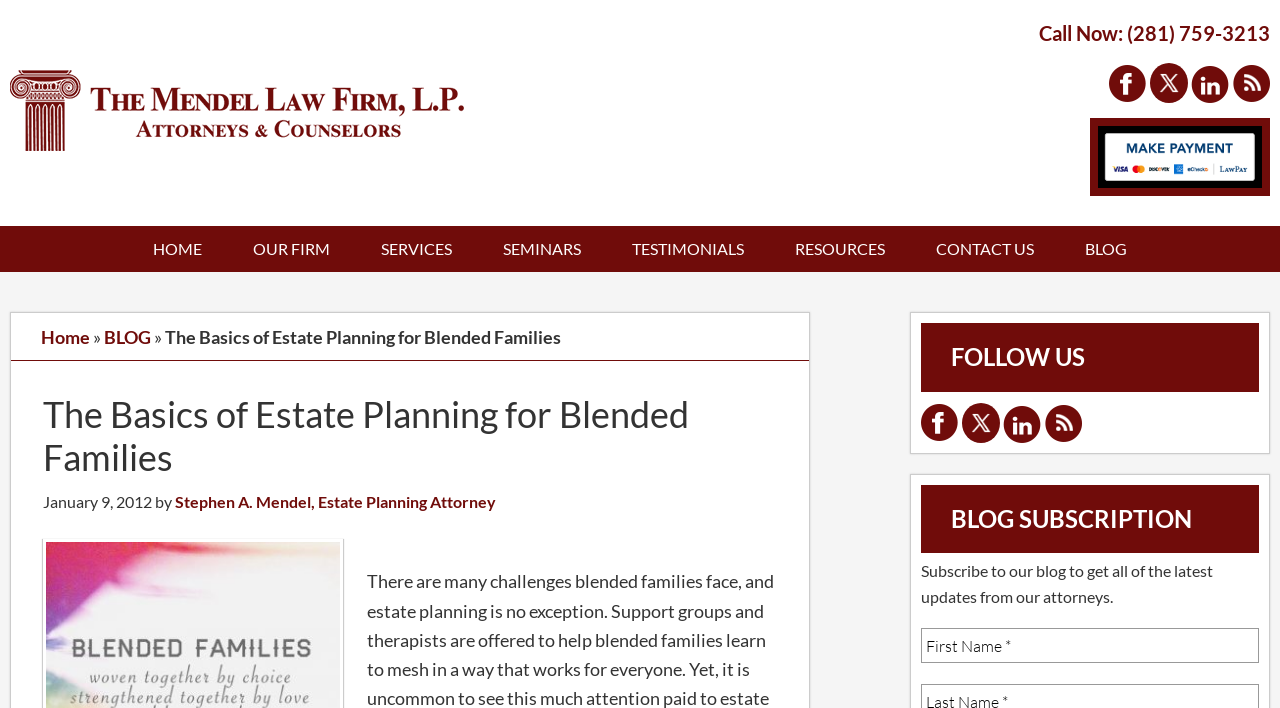What is the phone number to call?
Please give a detailed answer to the question using the information shown in the image.

I found the phone number by looking at the top-right corner of the webpage, where it says 'Call Now:' followed by the phone number '(281) 759-3213'.